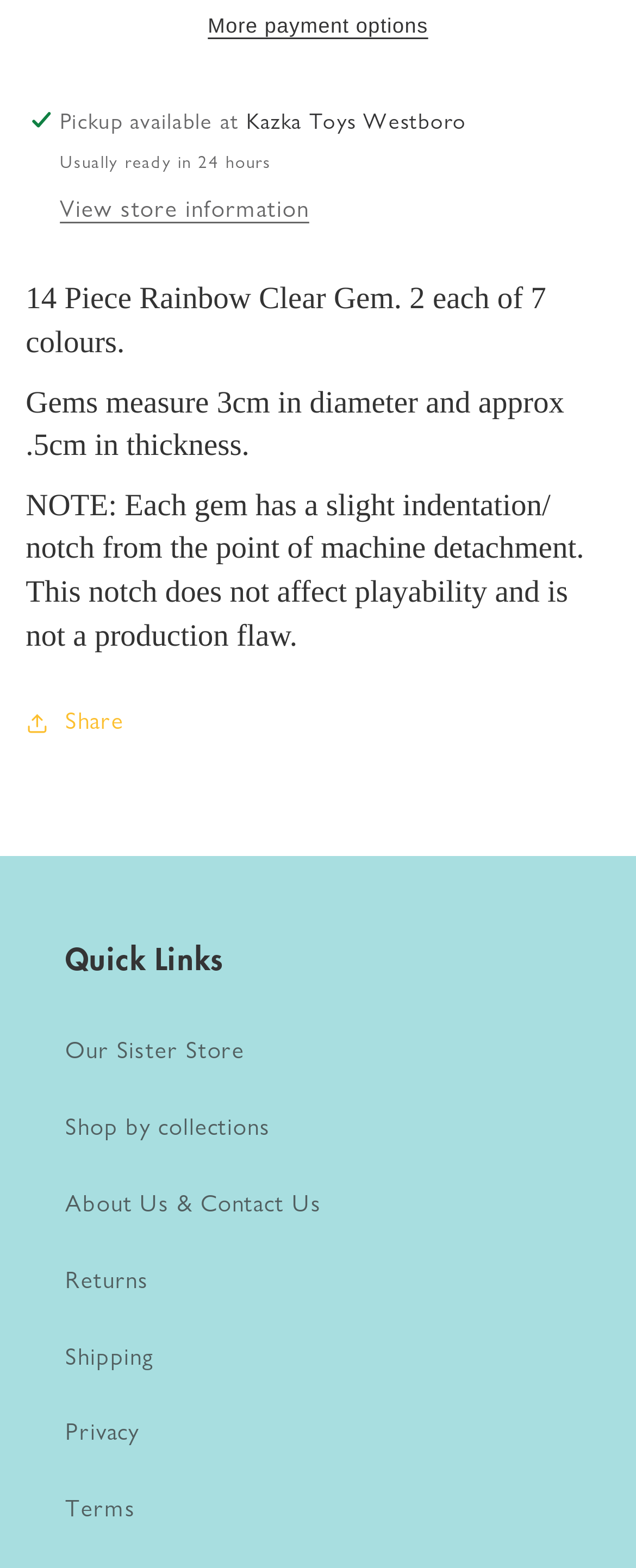Indicate the bounding box coordinates of the clickable region to achieve the following instruction: "View more payment options."

[0.04, 0.006, 0.96, 0.028]